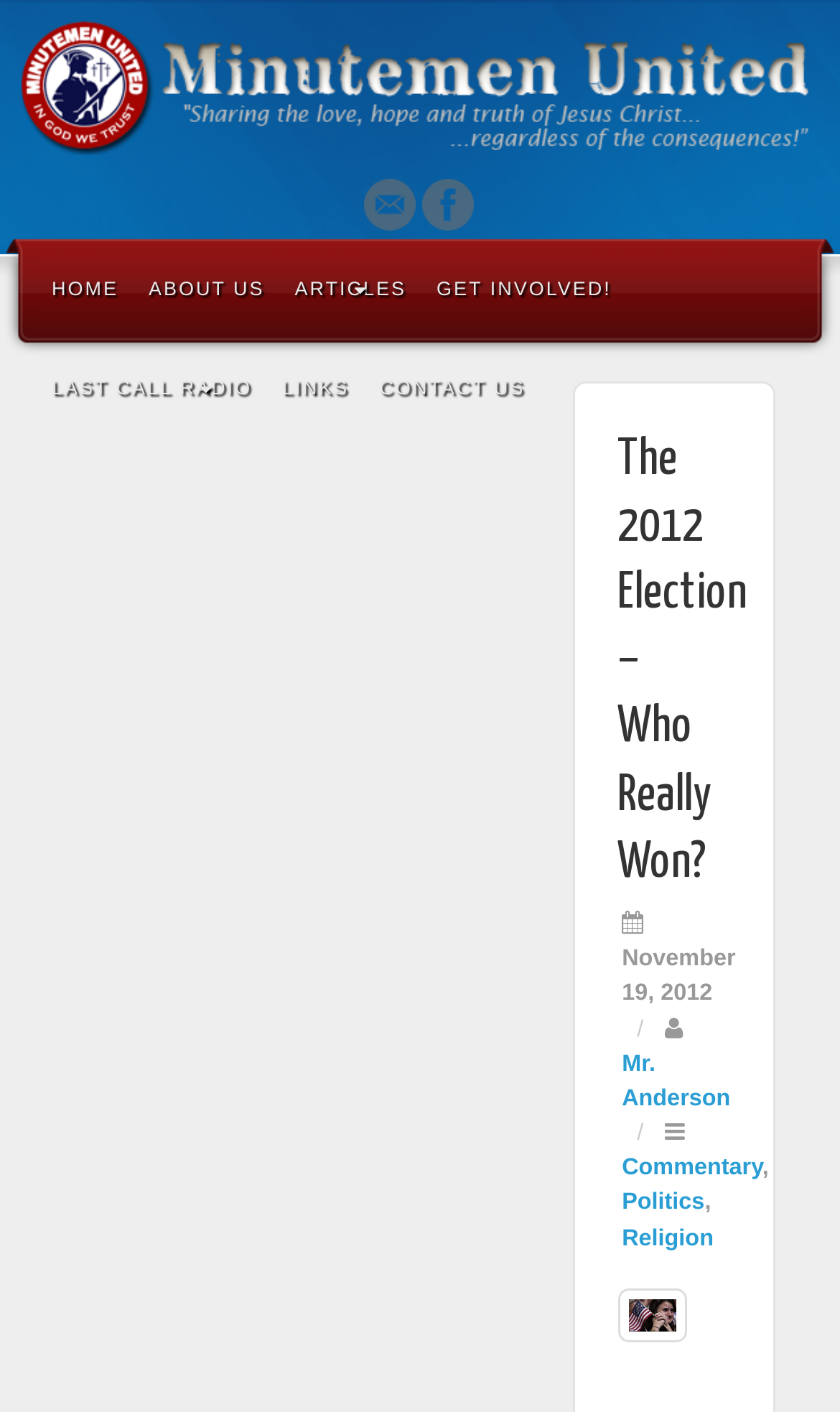Locate the bounding box coordinates of the area to click to fulfill this instruction: "explore the ARTICLES section". The bounding box should be presented as four float numbers between 0 and 1, in the order [left, top, right, bottom].

[0.333, 0.167, 0.502, 0.238]